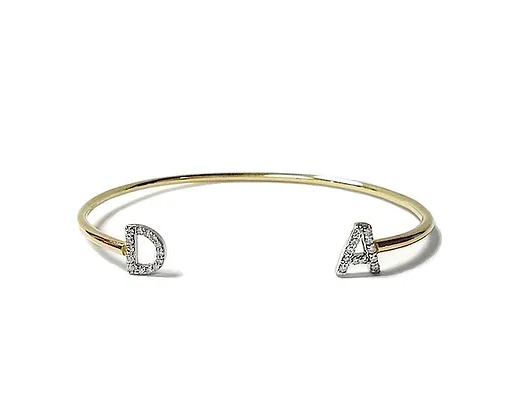Answer the following inquiry with a single word or phrase:
What is the price range of the bangle?

$650 to $950